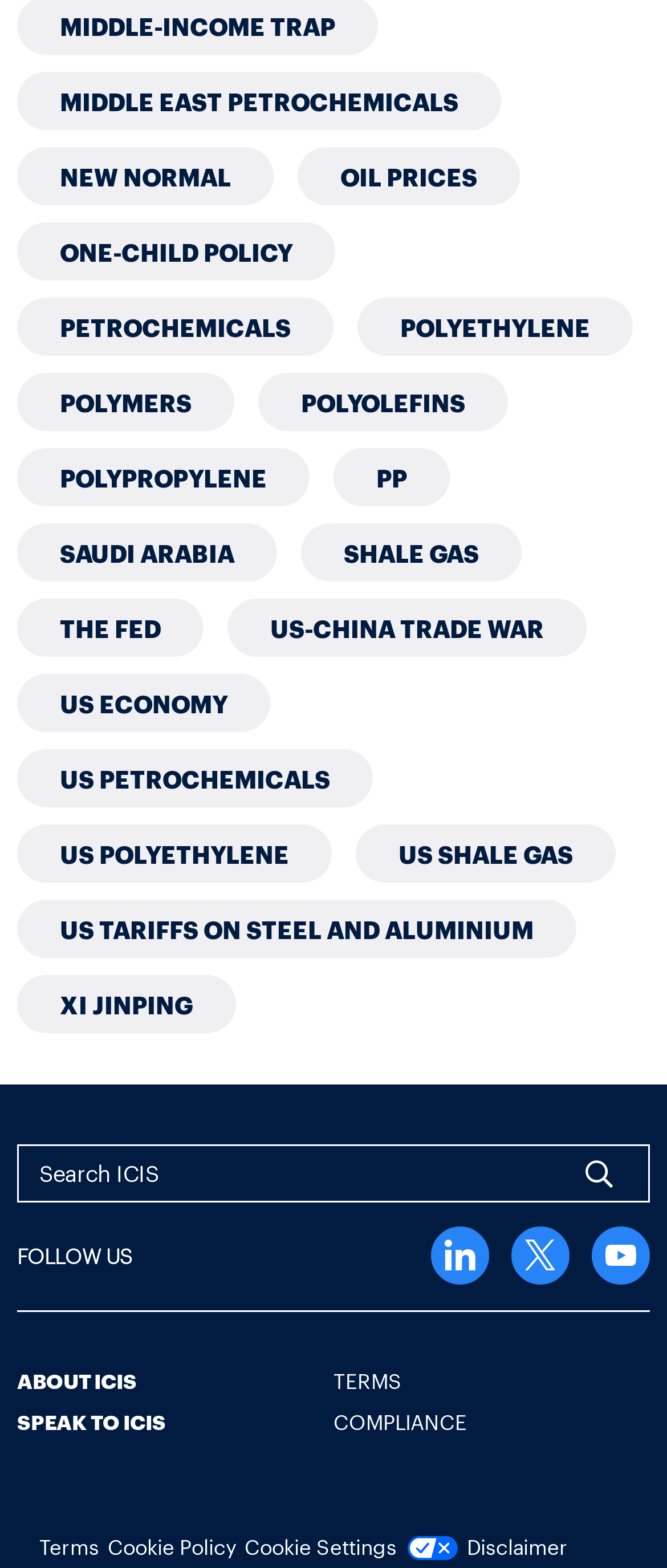Given the description US petrochemicals, predict the bounding box coordinates of the UI element. Ensure the coordinates are in the format (top-left x, top-left y, bottom-right x, bottom-right y) and all values are between 0 and 1.

[0.026, 0.478, 0.559, 0.515]